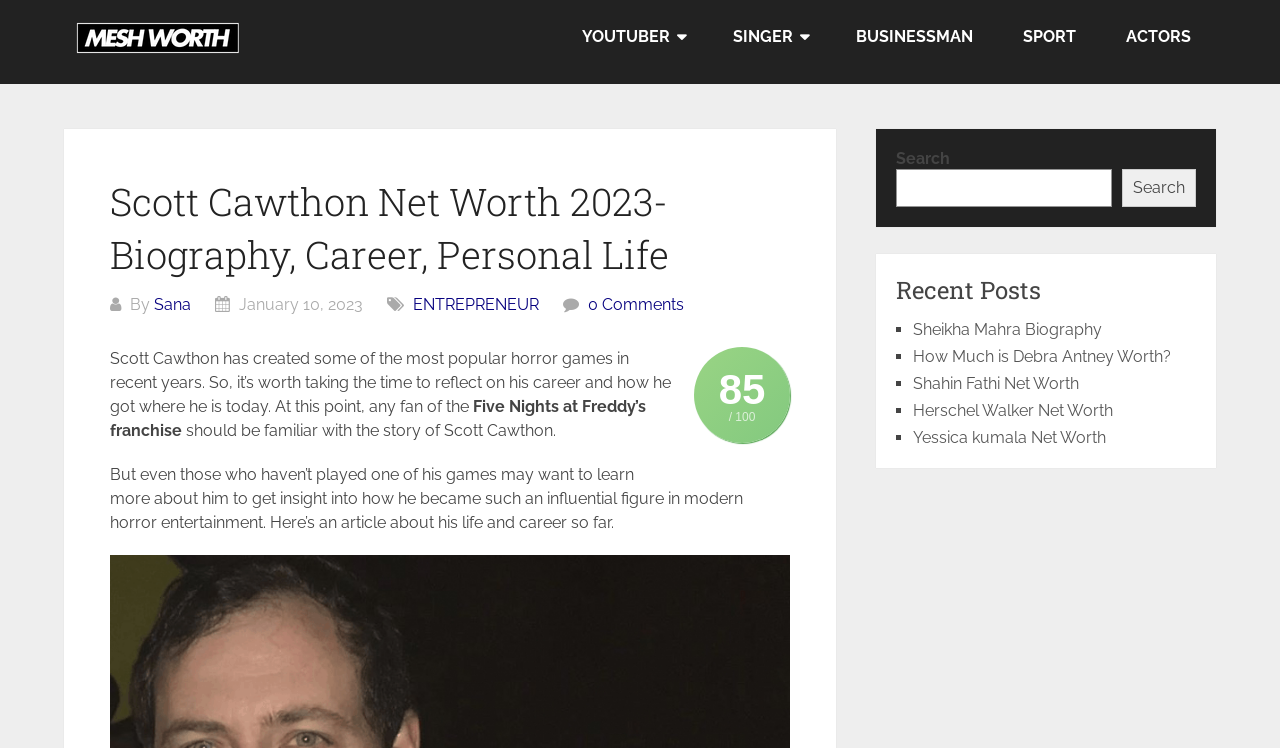Pinpoint the bounding box coordinates of the clickable element needed to complete the instruction: "Visit YOUTUBER page". The coordinates should be provided as four float numbers between 0 and 1: [left, top, right, bottom].

[0.435, 0.0, 0.553, 0.099]